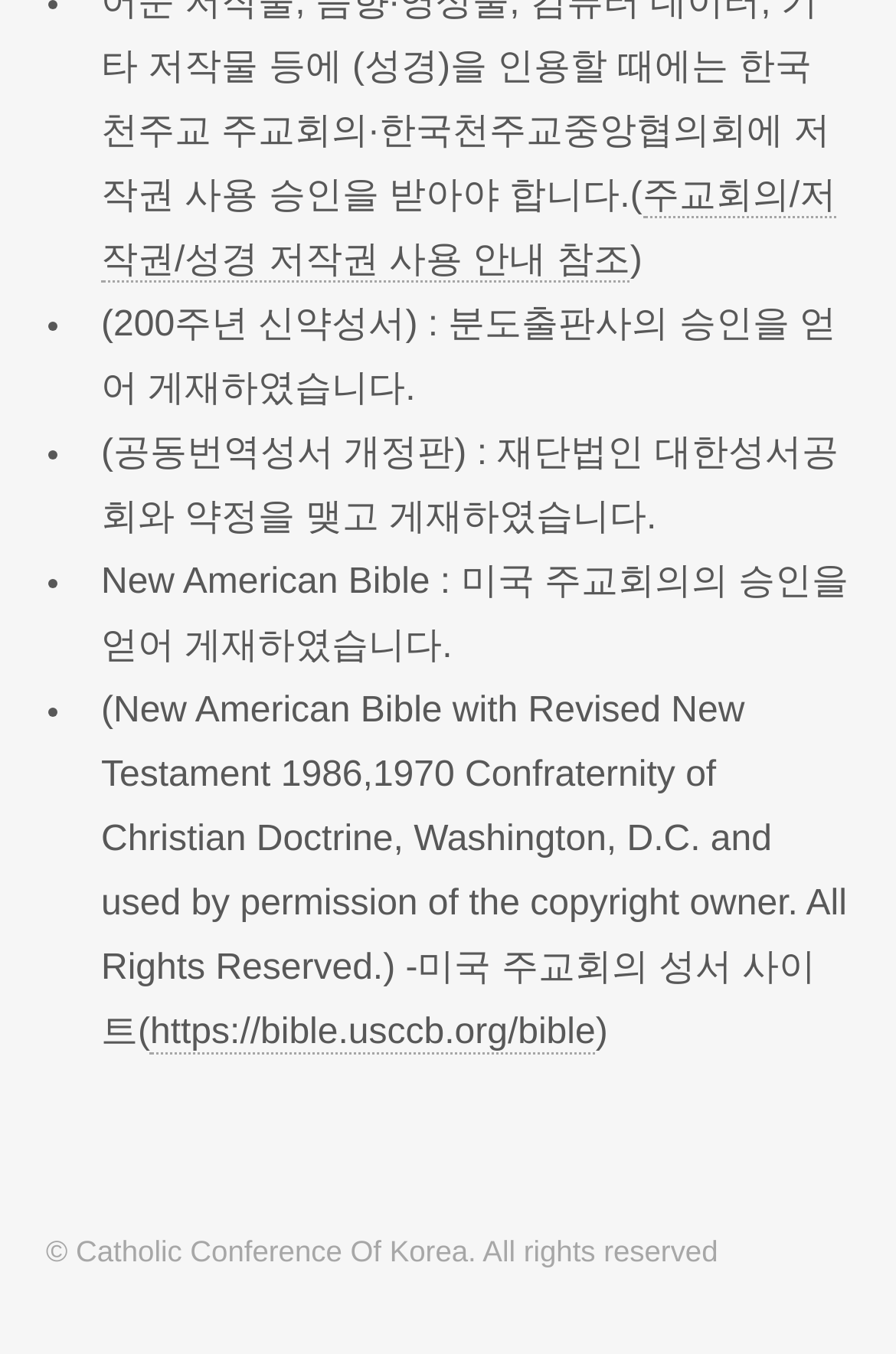What is the URL of the American Bible website?
From the image, respond using a single word or phrase.

https://bible.usccb.org/bible